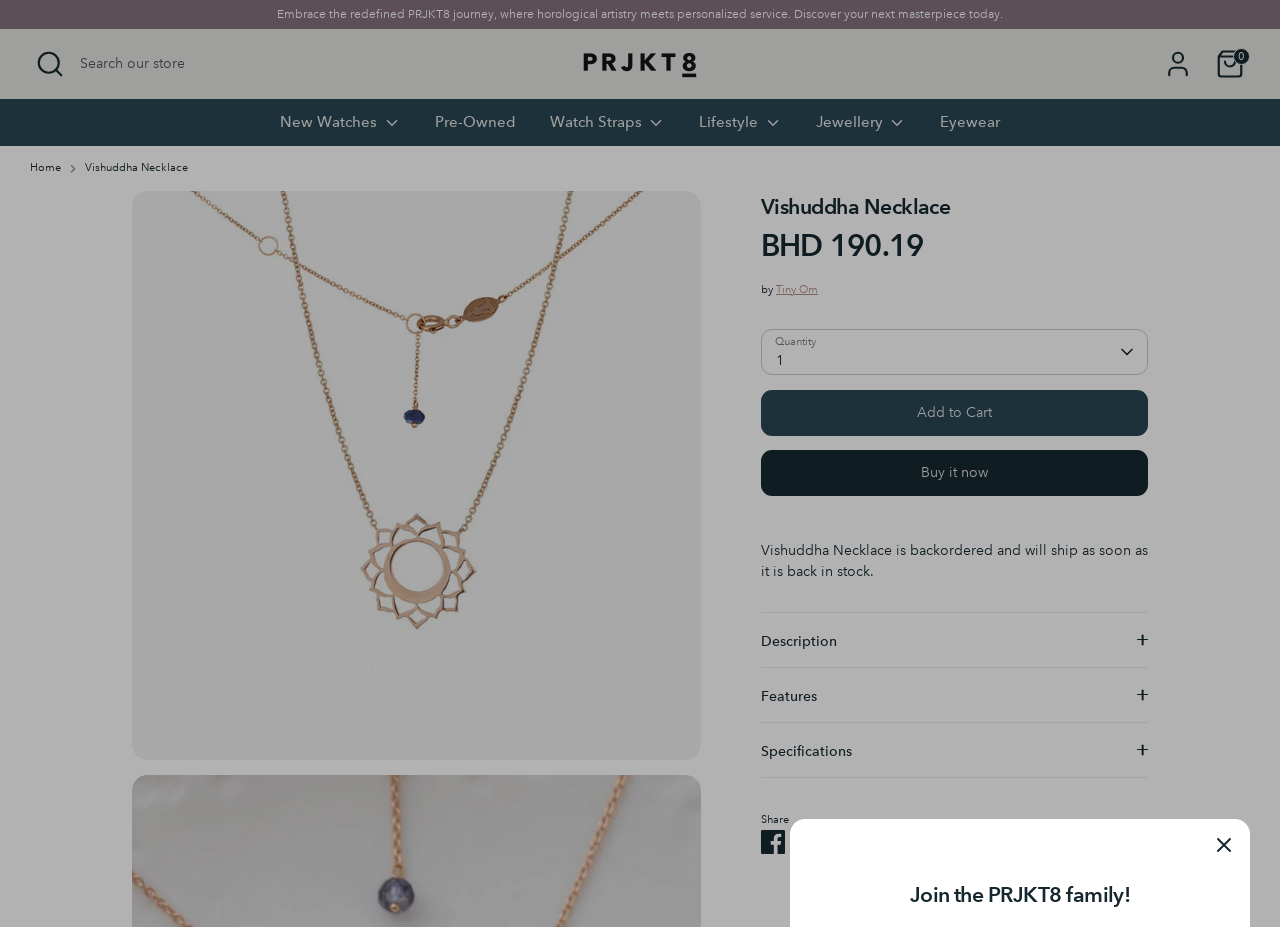Highlight the bounding box coordinates of the element that should be clicked to carry out the following instruction: "Open search". The coordinates must be given as four float numbers ranging from 0 to 1, i.e., [left, top, right, bottom].

[0.023, 0.048, 0.055, 0.091]